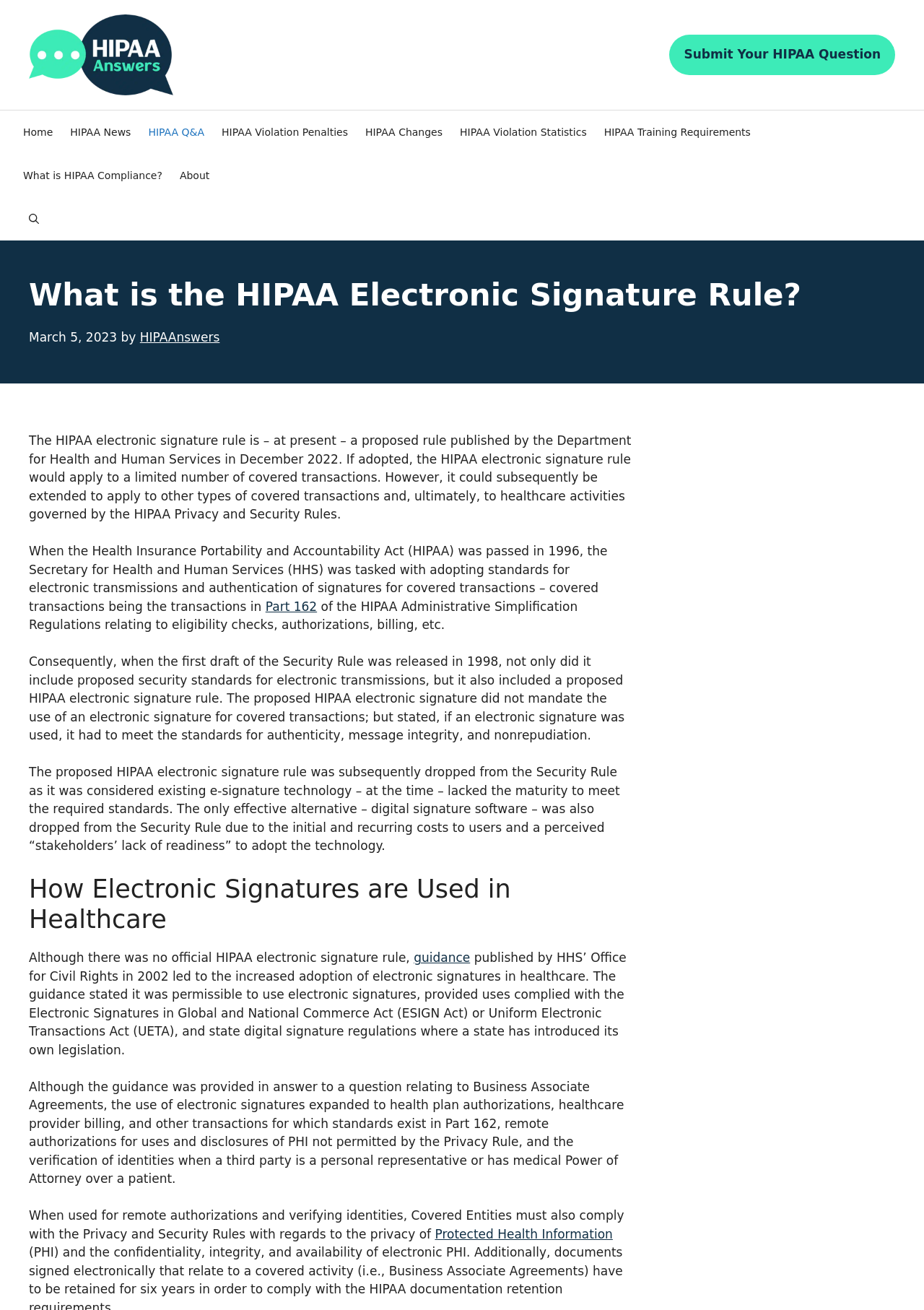Please examine the image and answer the question with a detailed explanation:
What is the relation between the HIPAA electronic signature rule and the Security Rule?

The webpage mentions that the proposed HIPAA electronic signature rule was subsequently dropped from the Security Rule as it was considered that existing e-signature technology lacked the maturity to meet the required standards. This information is obtained from the section describing the history of the HIPAA electronic signature rule.